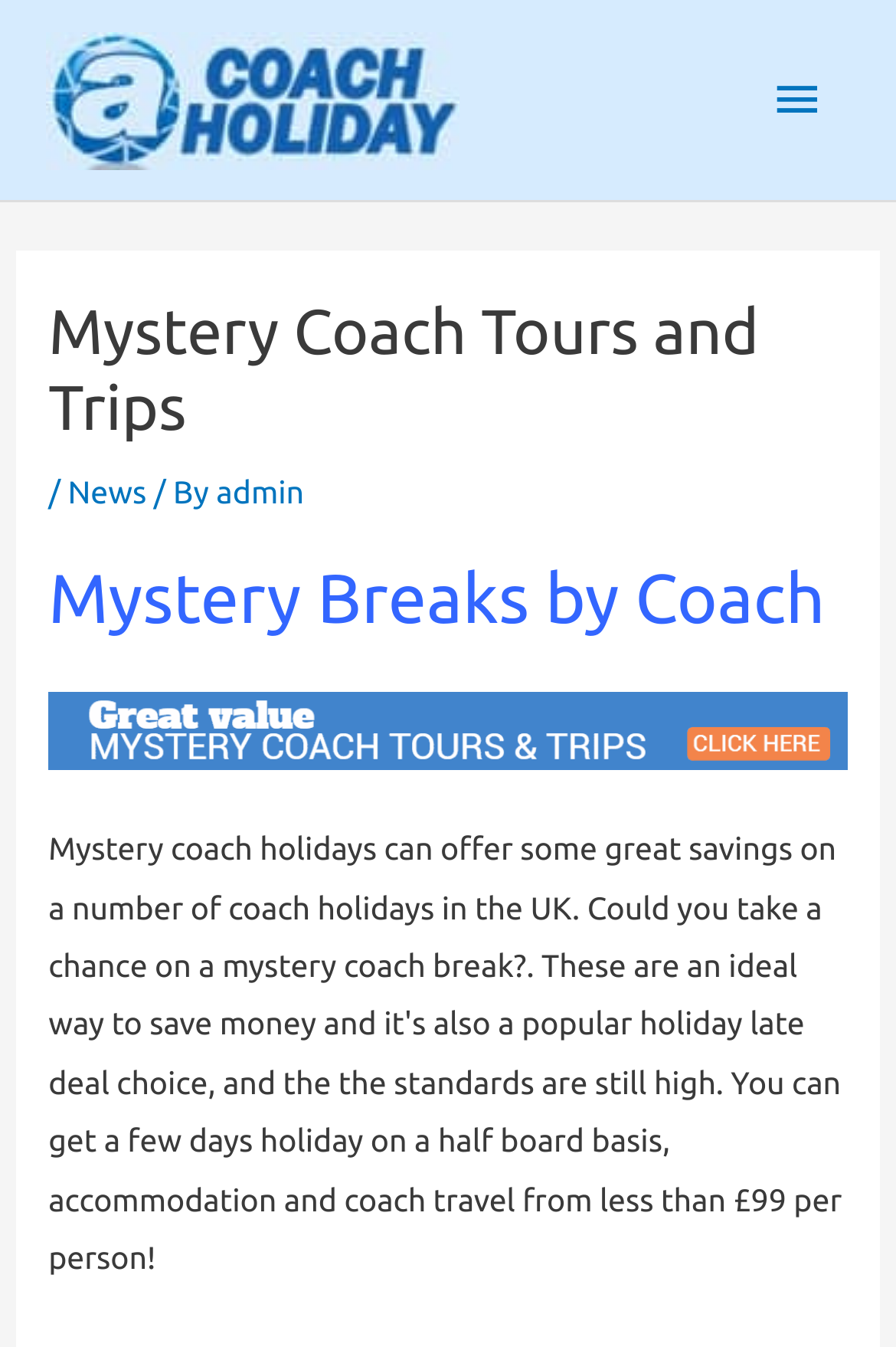What type of holidays are offered?
Use the information from the image to give a detailed answer to the question.

Based on the webpage, I can see that the main heading is 'Mystery Coach Tours and Trips' and there are links to 'Coach Holidays 2024 & 2025' and 'Mystery Coach Trips & Tours', which suggests that the website is offering coach holidays.